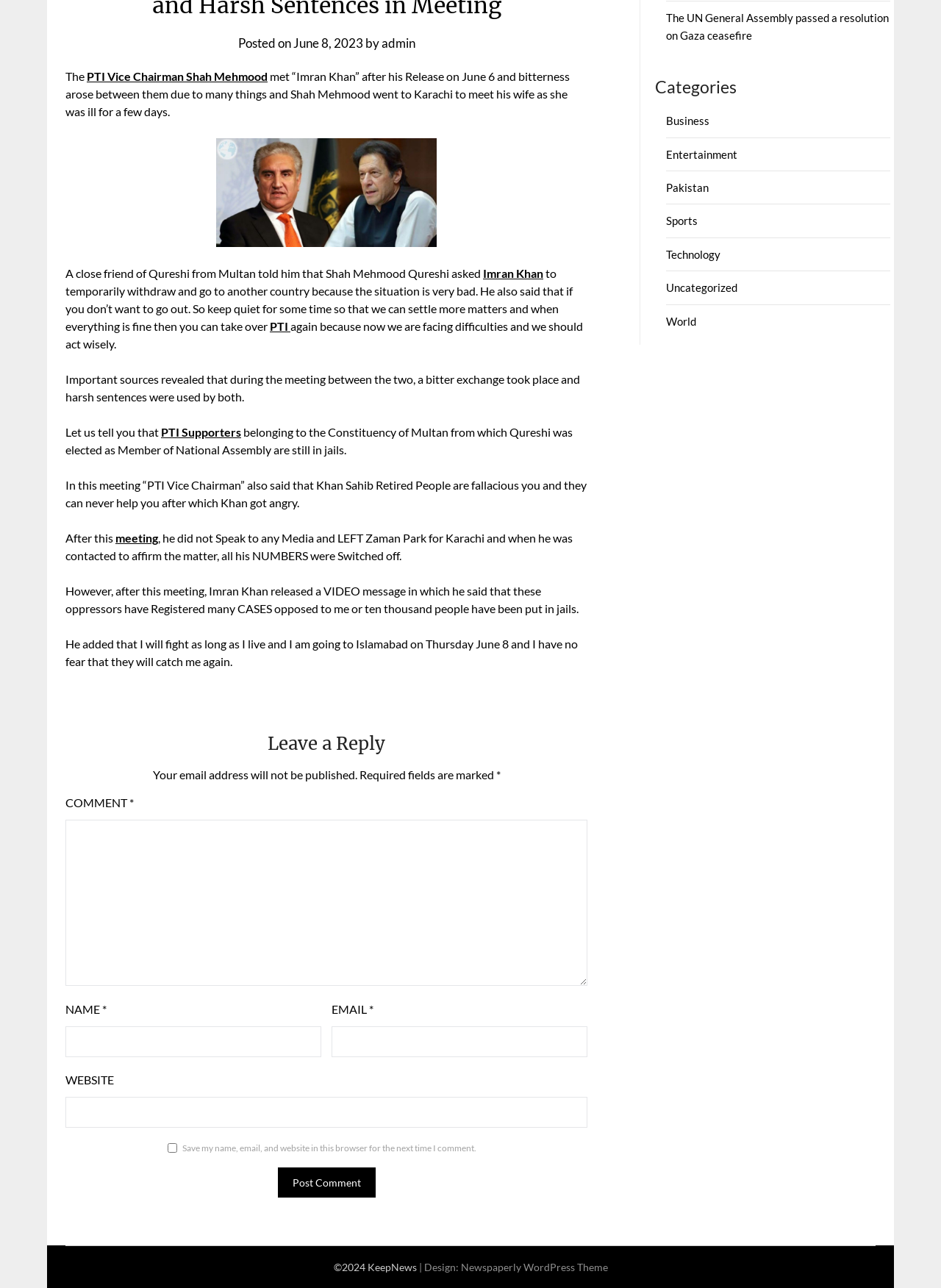Determine the bounding box coordinates for the UI element matching this description: "parent_node: NAME * name="author"".

[0.07, 0.797, 0.341, 0.821]